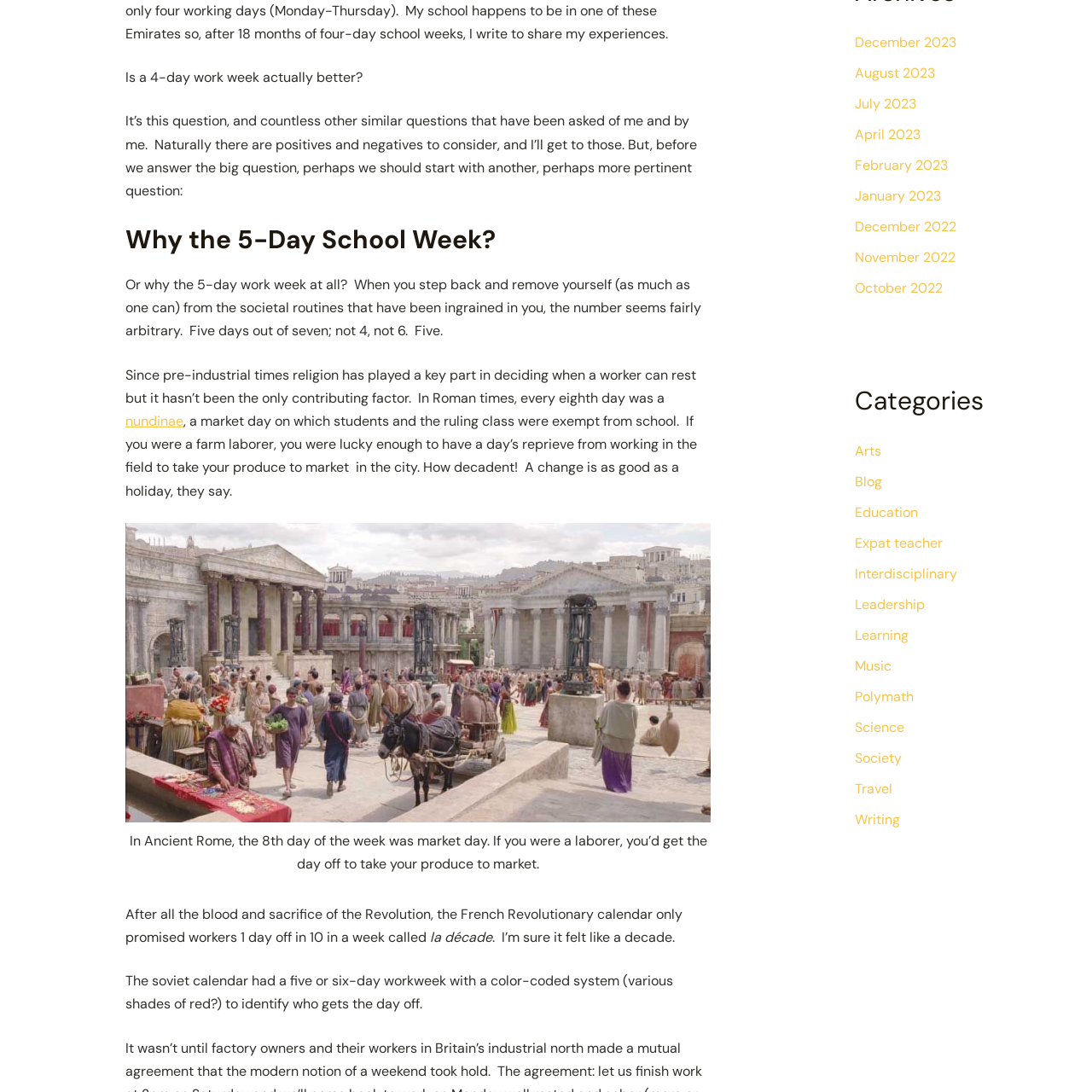Determine the bounding box coordinates for the clickable element required to fulfill the instruction: "Click the 'nundinae' link". Provide the coordinates as four float numbers between 0 and 1, i.e., [left, top, right, bottom].

[0.115, 0.377, 0.168, 0.394]